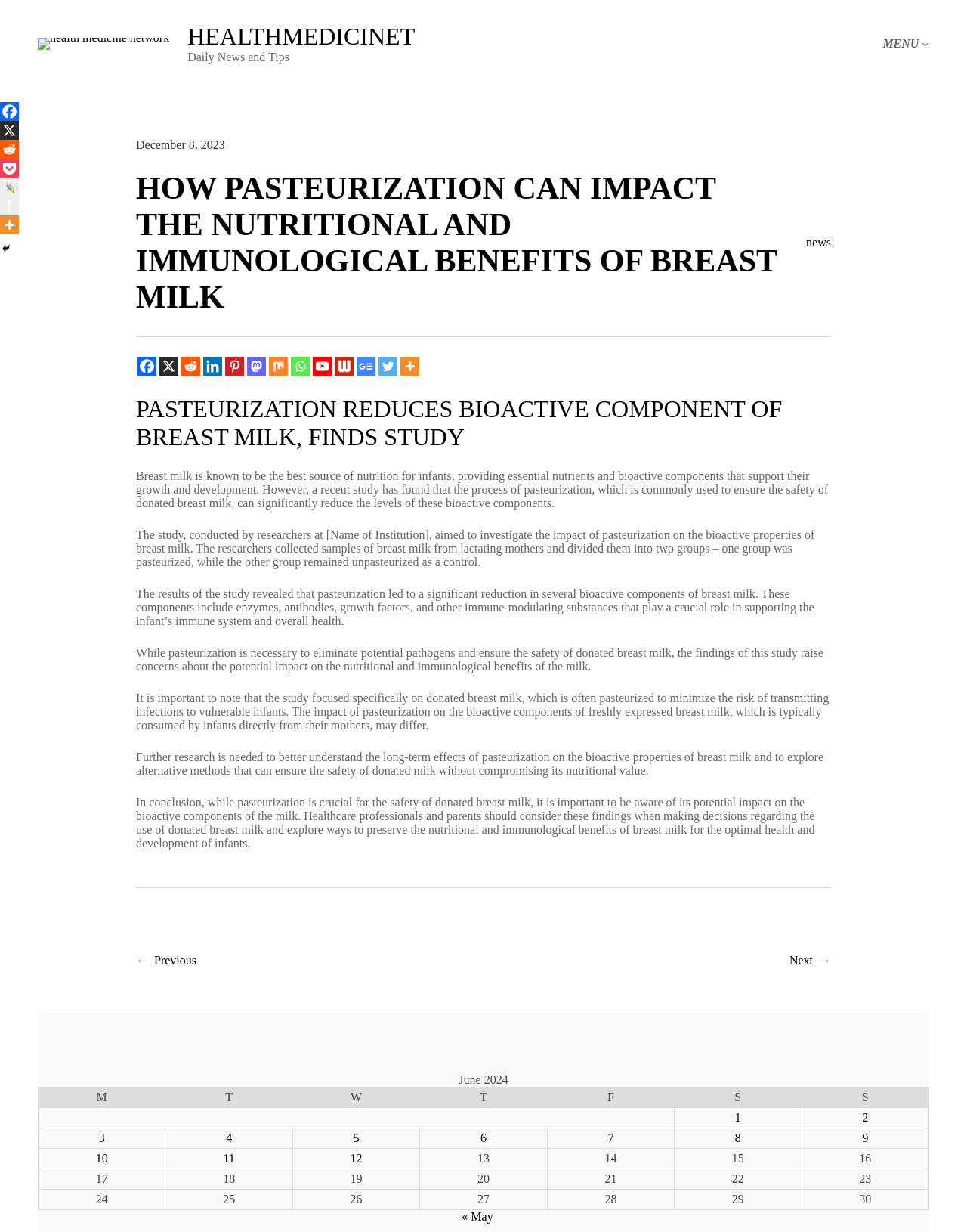Provide an in-depth caption for the webpage.

This webpage is about the impact of pasteurization on the nutritional and immunological benefits of breast milk. At the top, there is a header section with a logo and a navigation menu on the right side. Below the header, there is a main section with a title "How pasteurization can impact the nutritional and immunological benefits of breast milk" and a date "December 8, 2023" on the left side. 

On the top-right corner, there are social media links, including Facebook, X, Reddit, and more. Below the title, there is a horizontal separator line, followed by a section of text discussing the effects of pasteurization on breast milk. The text is divided into five paragraphs, each describing the impact of pasteurization on the bioactive components of breast milk.

To the right of the text, there are links to share the article on various social media platforms, including Facebook, Twitter, and more. At the bottom of the page, there is a table with a calendar for June 2024, showing the posts published on each day of the month. Each day has a link to the corresponding post. Above the calendar, there are links to navigate to the previous and next pages.